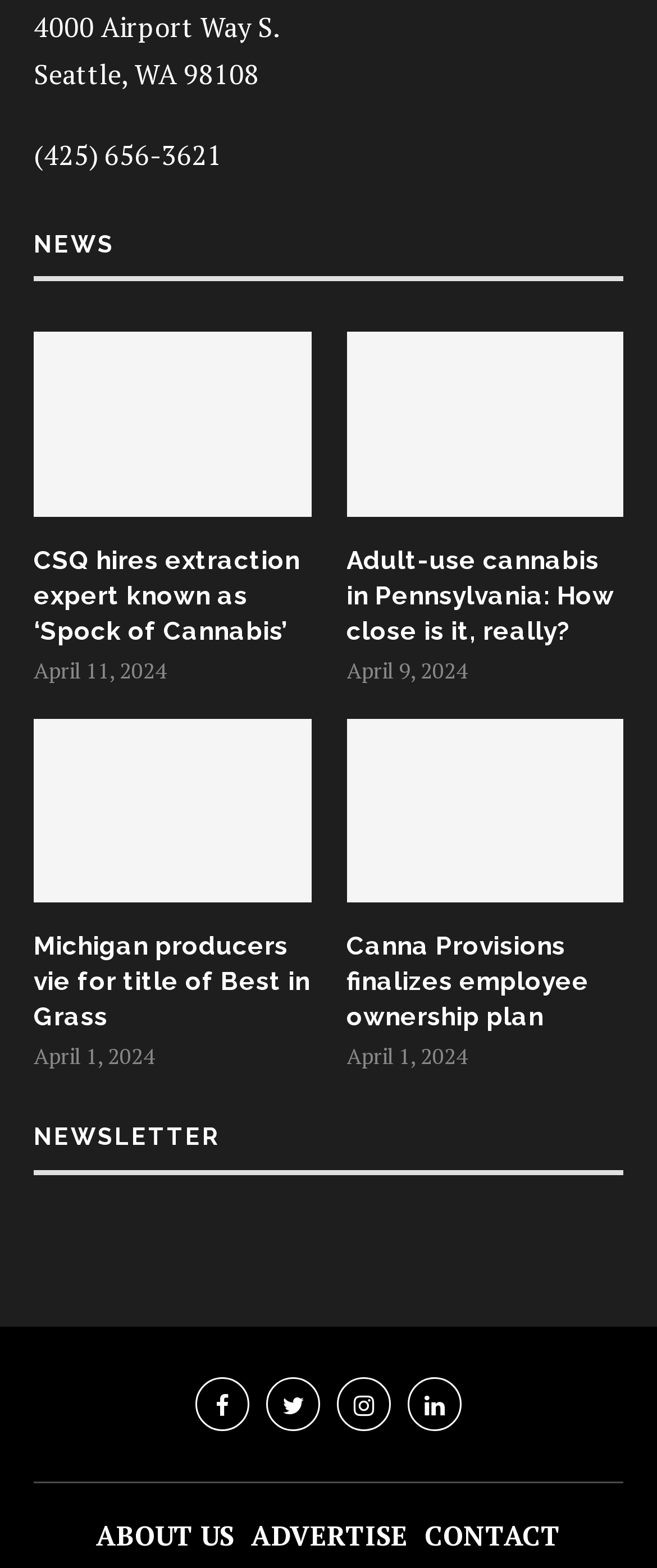What is the address of the location? Examine the screenshot and reply using just one word or a brief phrase.

4000 Airport Way S. Seattle, WA 98108